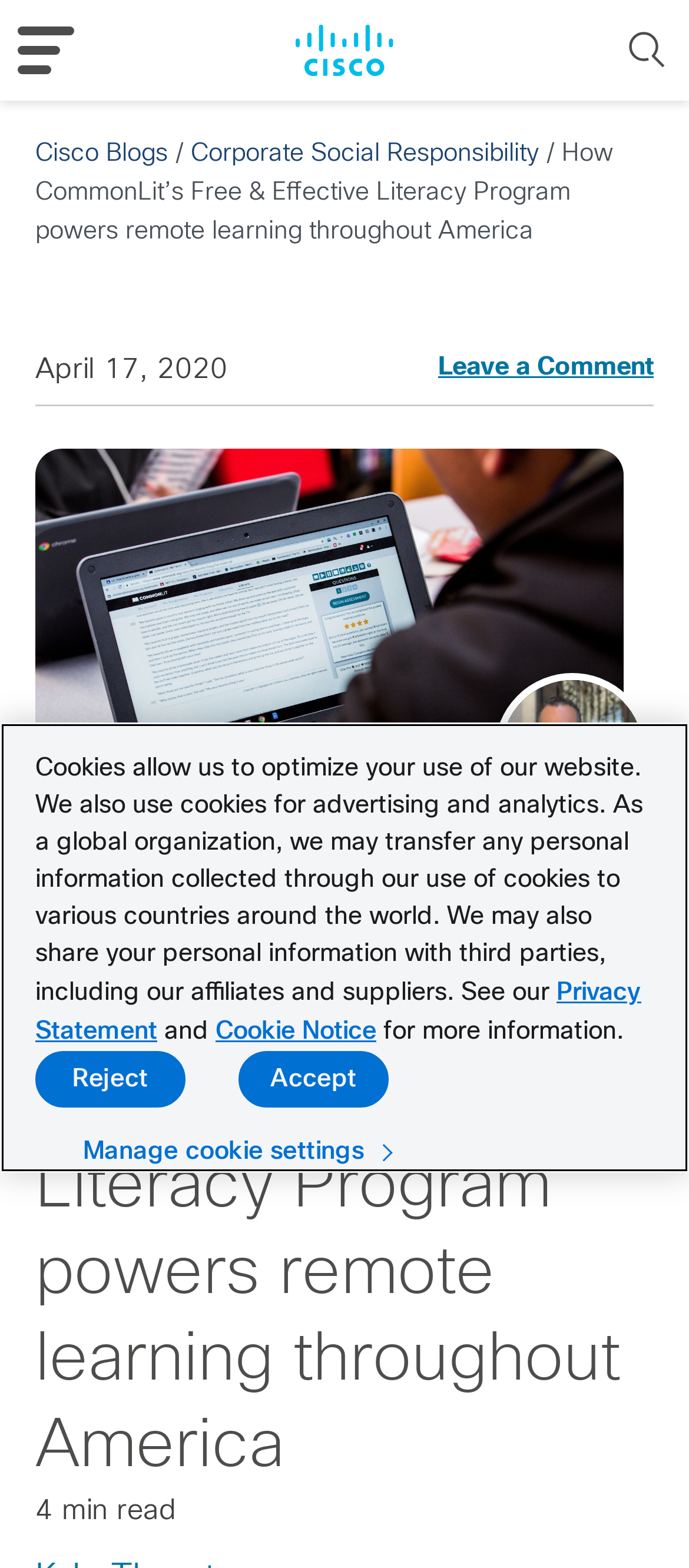Please identify the bounding box coordinates of the element's region that I should click in order to complete the following instruction: "Open the MENU". The bounding box coordinates consist of four float numbers between 0 and 1, i.e., [left, top, right, bottom].

[0.026, 0.017, 0.108, 0.047]